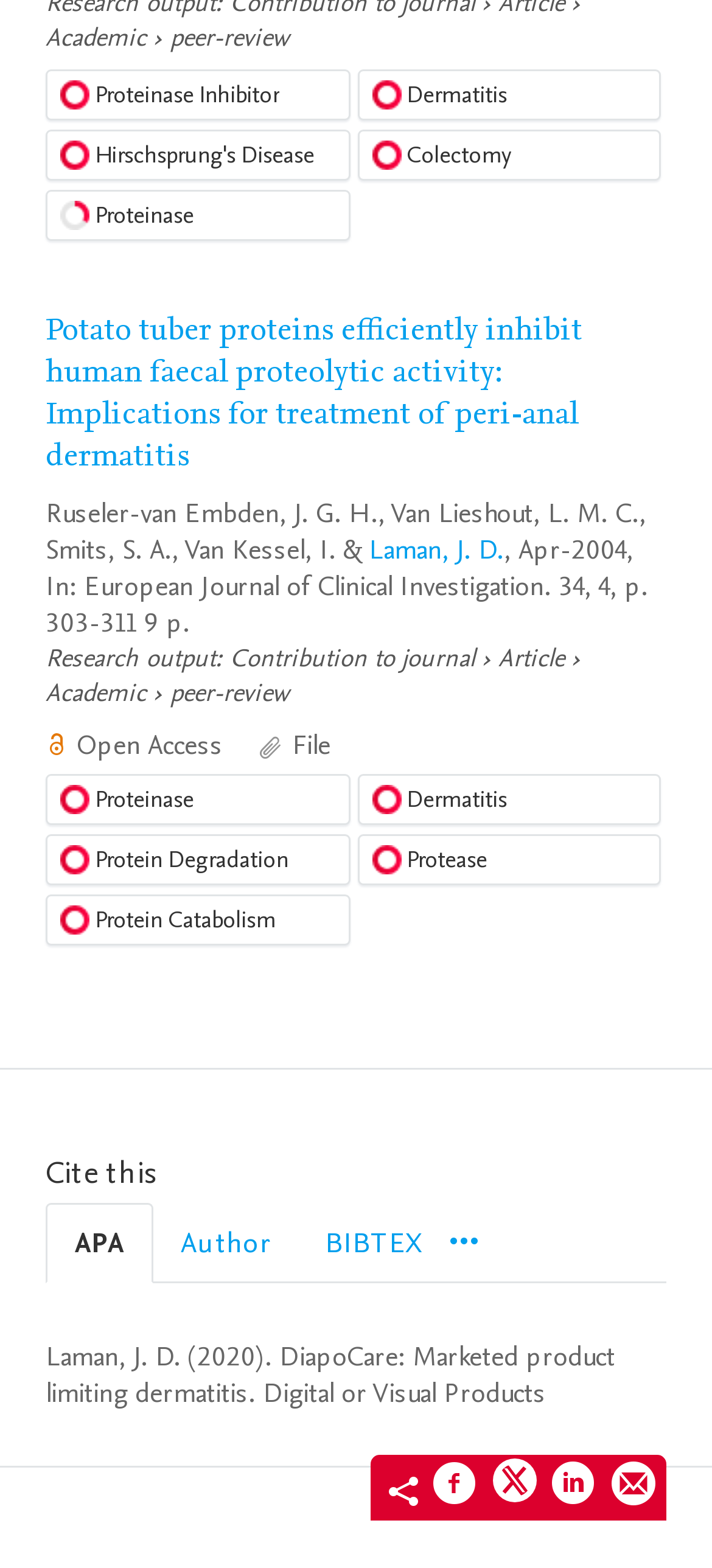Identify the coordinates of the bounding box for the element described below: "parent_node: Search for: name="s"". Return the coordinates as four float numbers between 0 and 1: [left, top, right, bottom].

None